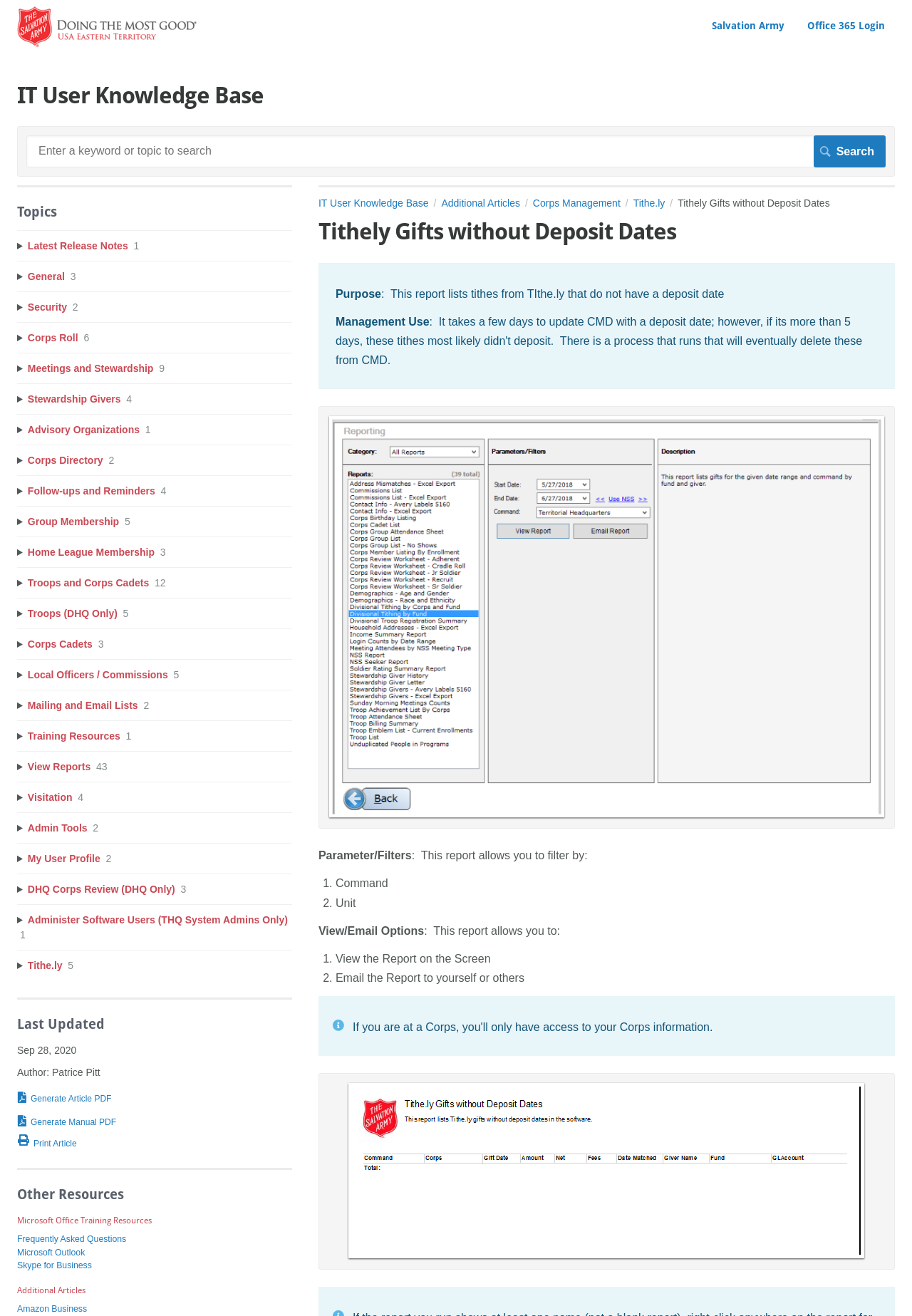Identify the bounding box coordinates of the section to be clicked to complete the task described by the following instruction: "View the Report on the Screen". The coordinates should be four float numbers between 0 and 1, formatted as [left, top, right, bottom].

[0.368, 0.724, 0.538, 0.733]